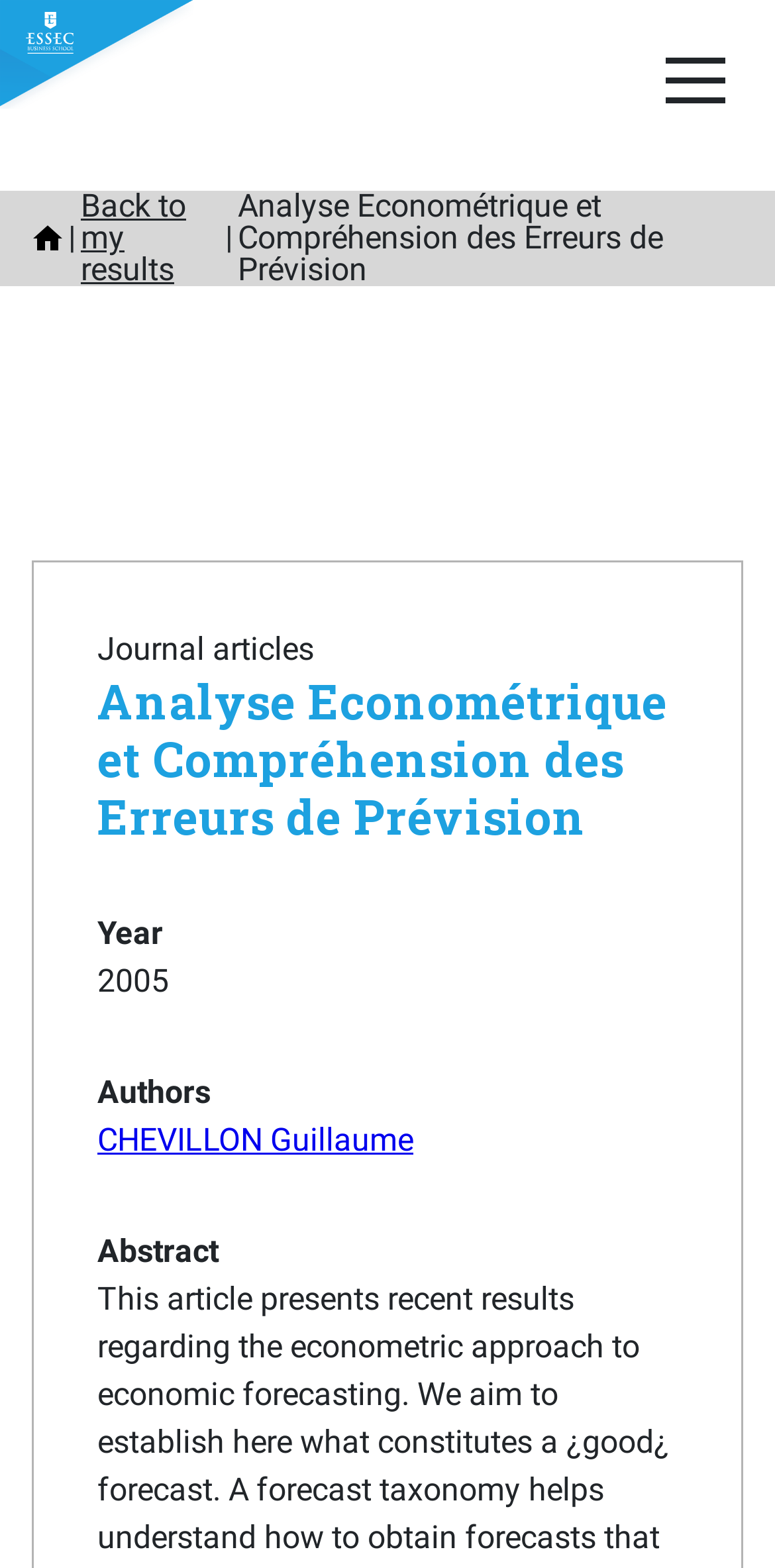What is the section below the title?
We need a detailed and exhaustive answer to the question. Please elaborate.

I found the answer by looking at the section below the title, which is labeled as 'Journal articles'.